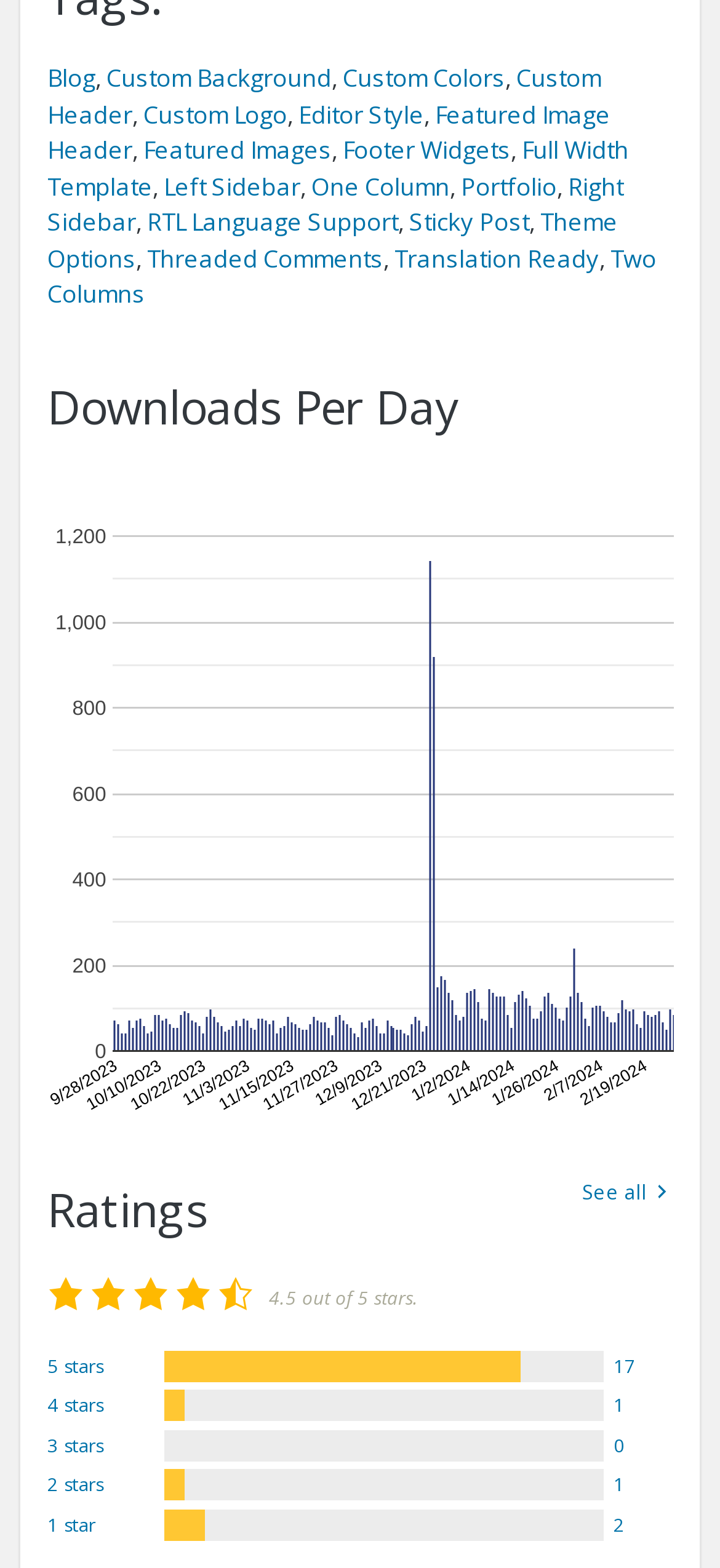How many downloads are represented by the top line on the chart?
Provide a fully detailed and comprehensive answer to the question.

I found the answer by looking at the y-axis of the chart, which has numbers listed. The top line on the chart corresponds to the number 1,000.